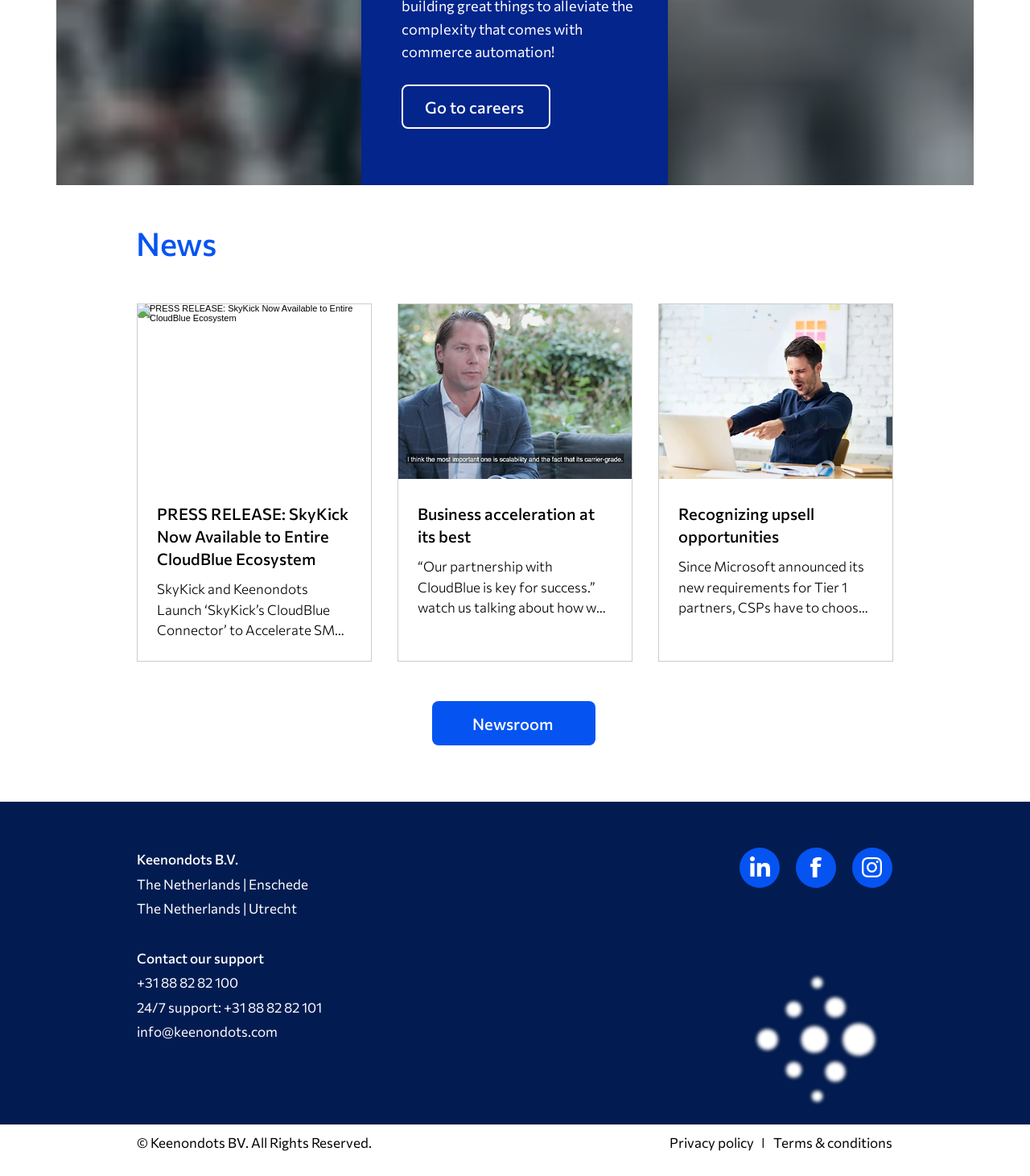Examine the screenshot and answer the question in as much detail as possible: What is the purpose of the 'Contact our support' section?

The 'Contact our support' section contains links to phone numbers and an email address, which suggests that its purpose is to provide contact information for users to reach out to the company's support team.